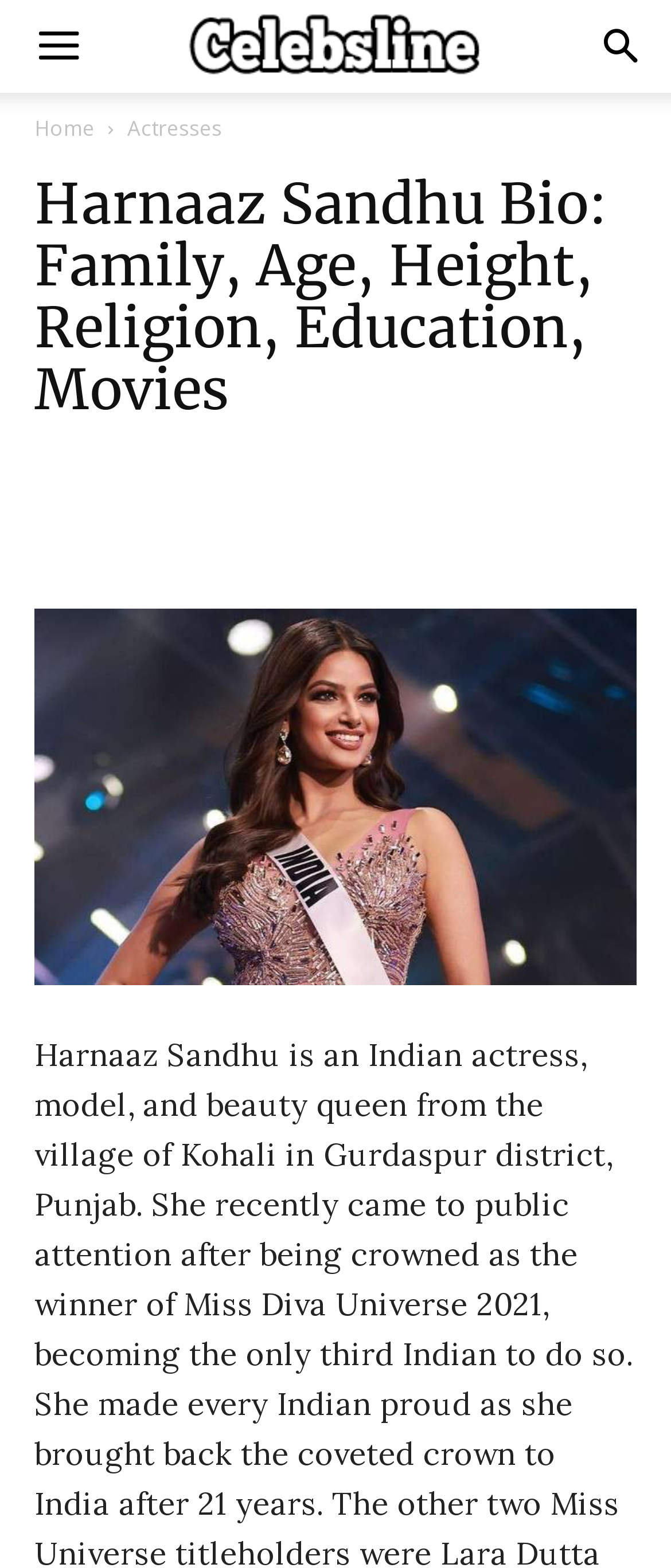Determine the bounding box coordinates of the clickable element to achieve the following action: 'View Harnaaz Sandhu's image'. Provide the coordinates as four float values between 0 and 1, formatted as [left, top, right, bottom].

[0.051, 0.388, 0.949, 0.629]